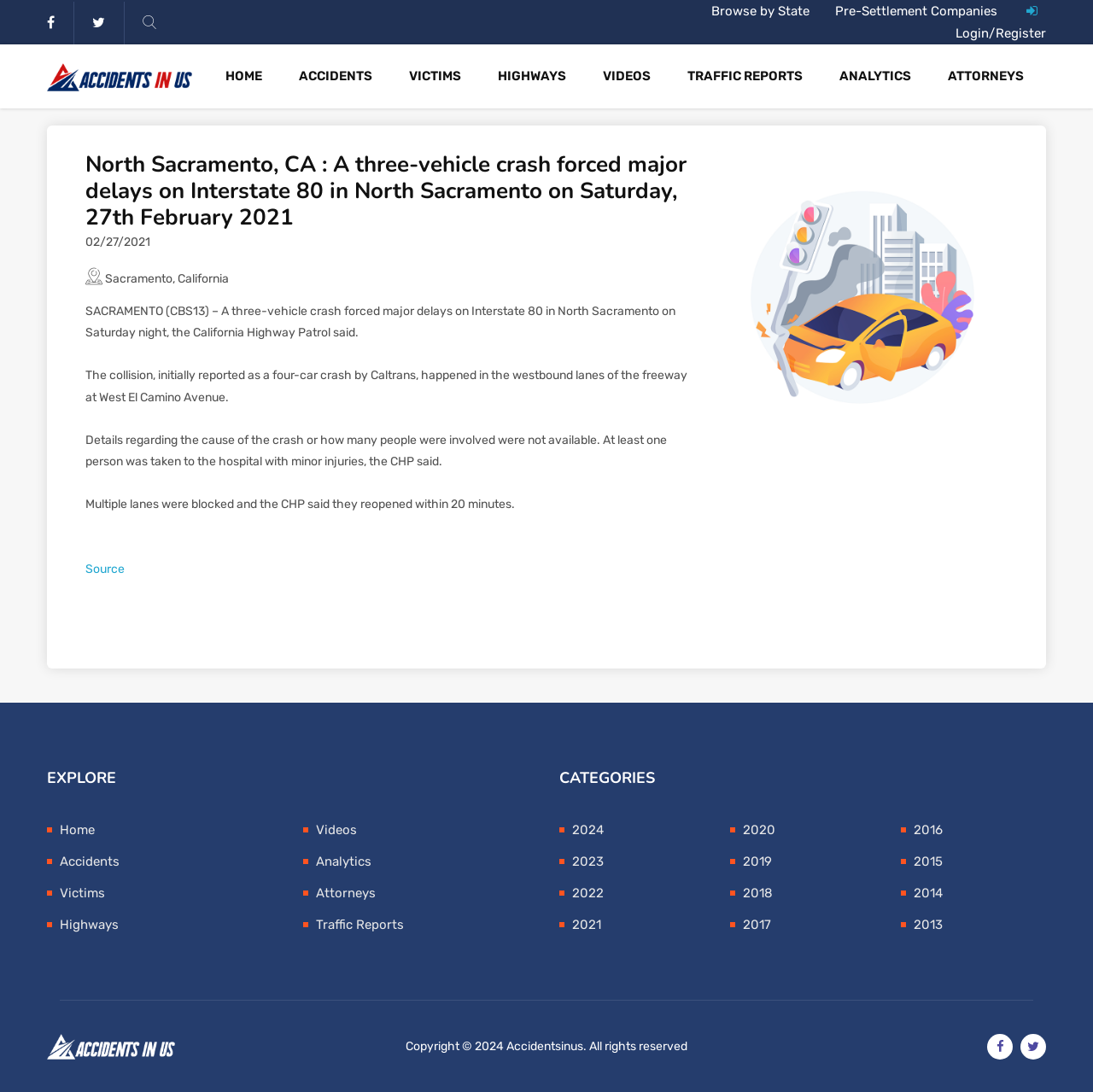Determine the bounding box coordinates for the element that should be clicked to follow this instruction: "Login". The coordinates should be given as four float numbers between 0 and 1, in the format [left, top, right, bottom].

[0.874, 0.023, 0.905, 0.038]